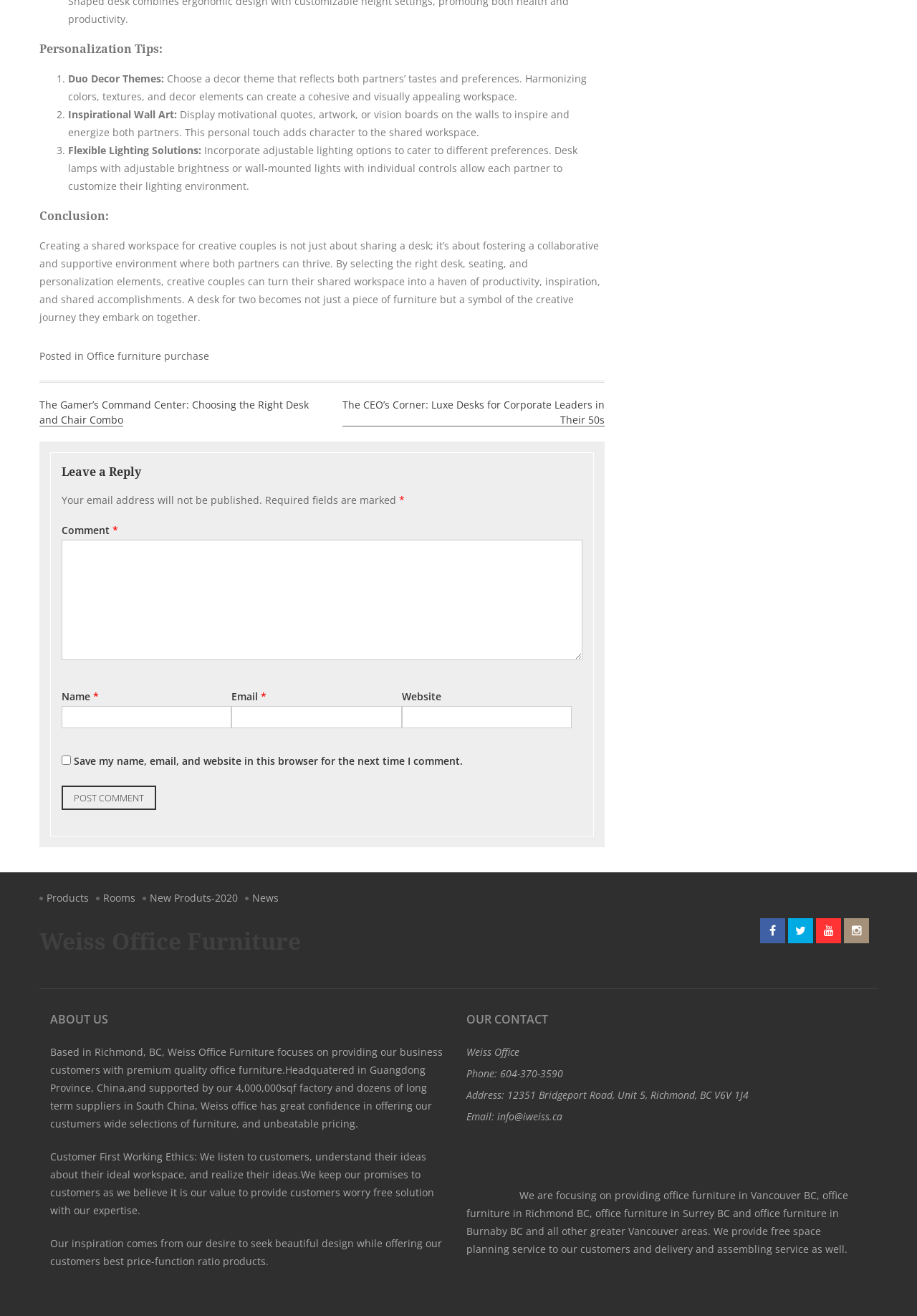Please determine the bounding box of the UI element that matches this description: parent_node: Email * aria-describedby="email-notes" name="email". The coordinates should be given as (top-left x, top-left y, bottom-right x, bottom-right y), with all values between 0 and 1.

[0.253, 0.536, 0.438, 0.554]